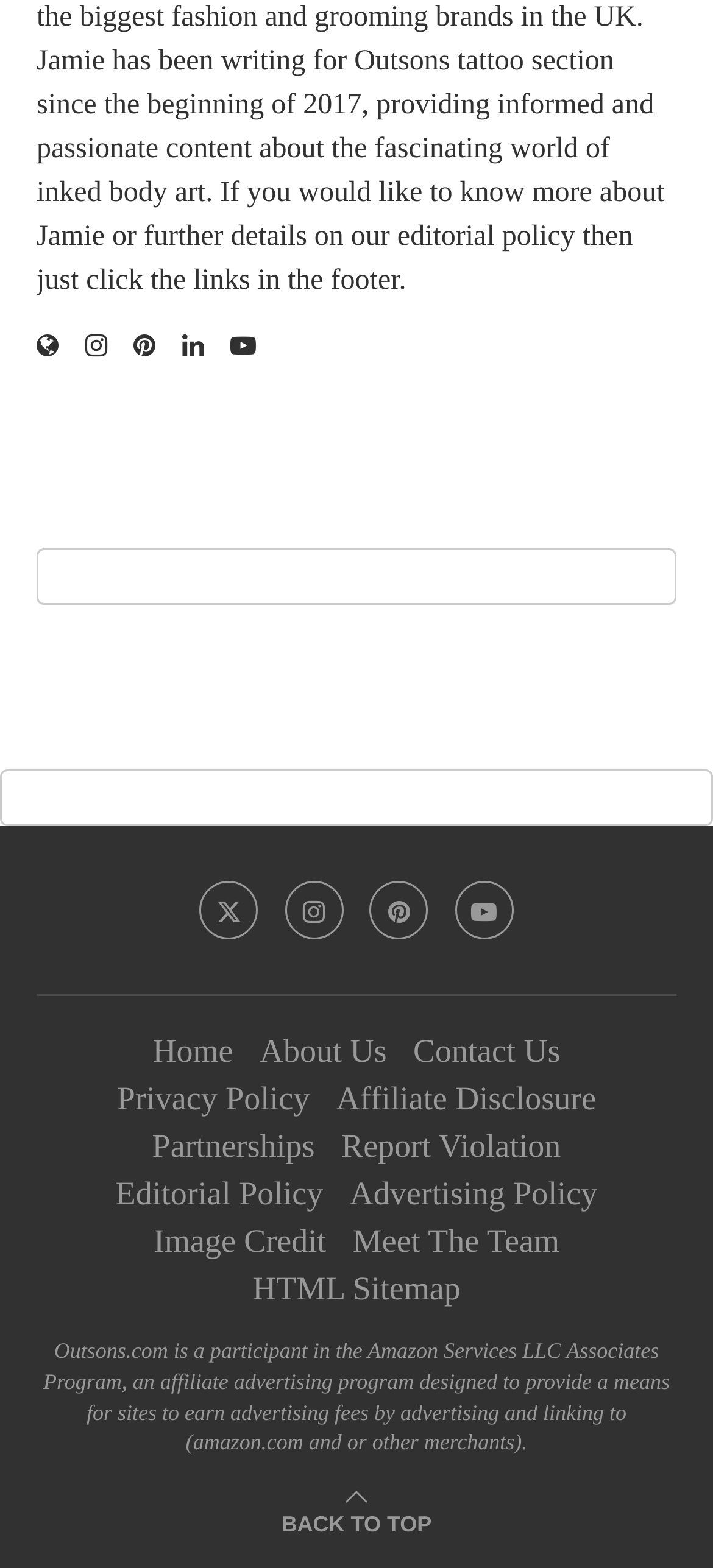Find the bounding box coordinates for the element that must be clicked to complete the instruction: "Click the Twitter link". The coordinates should be four float numbers between 0 and 1, indicated as [left, top, right, bottom].

[0.28, 0.562, 0.362, 0.599]